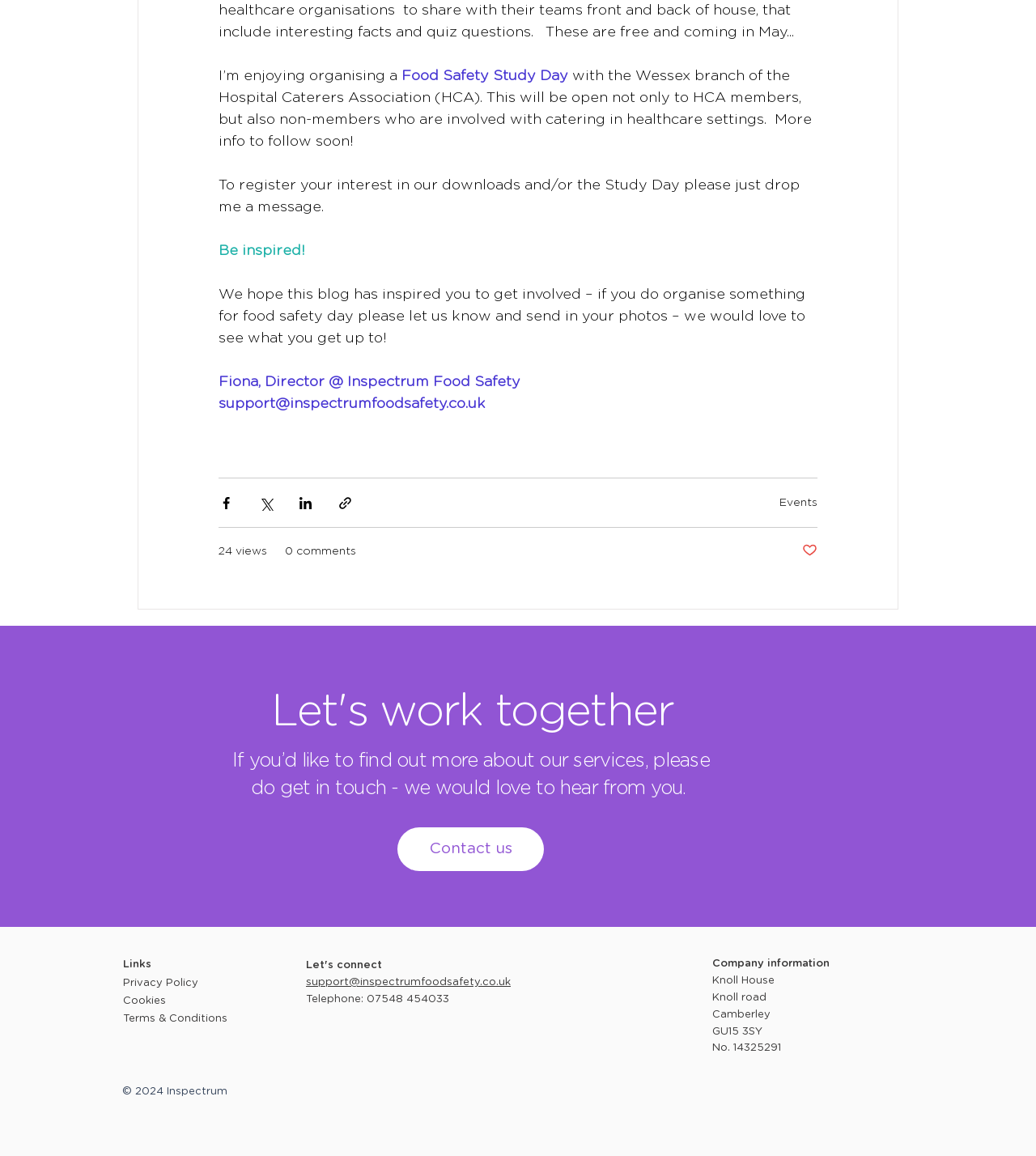Could you specify the bounding box coordinates for the clickable section to complete the following instruction: "Click the 'Contact us' link"?

[0.384, 0.716, 0.525, 0.754]